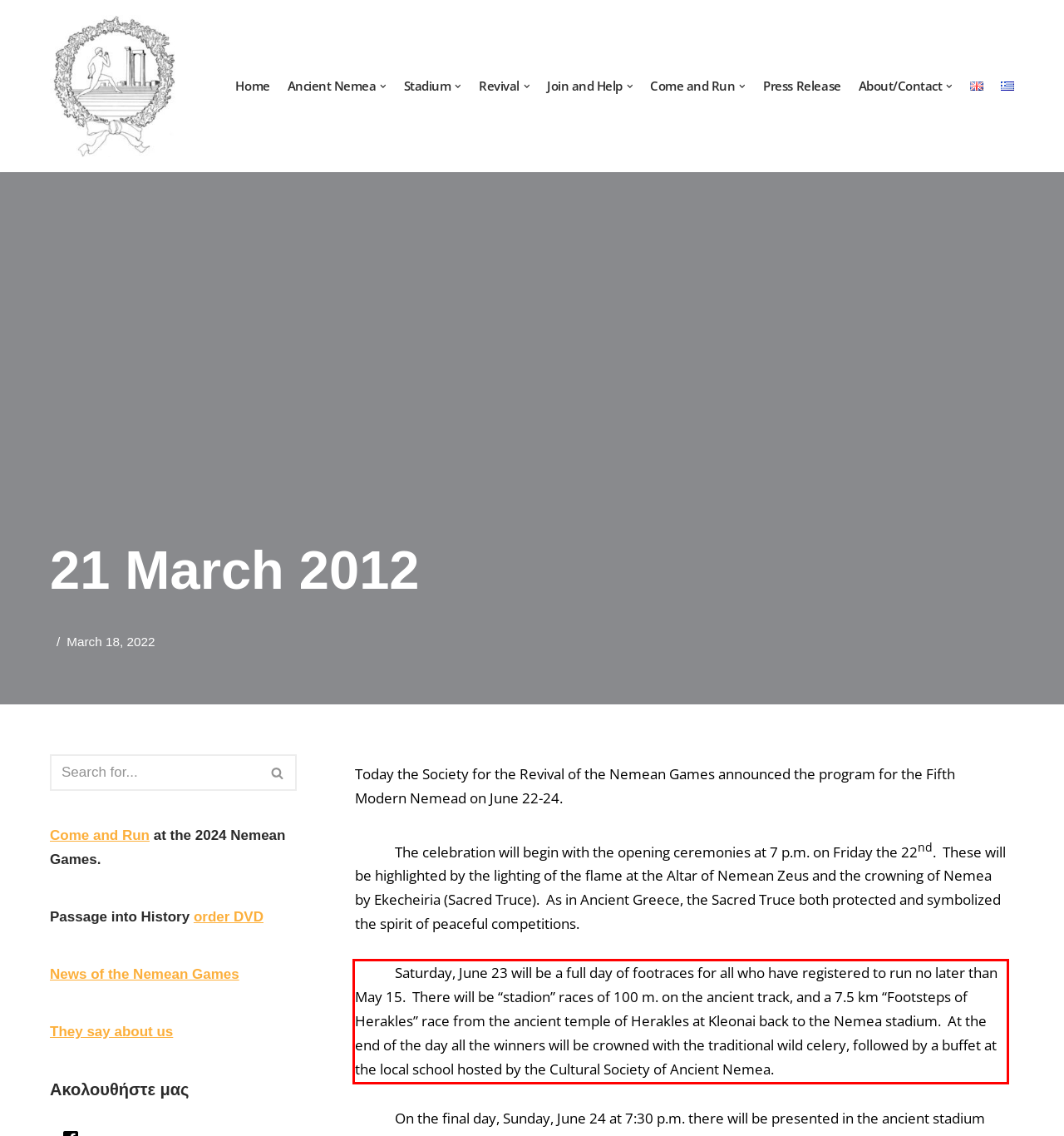You are provided with a webpage screenshot that includes a red rectangle bounding box. Extract the text content from within the bounding box using OCR.

Saturday, June 23 will be a full day of footraces for all who have registered to run no later than May 15. There will be “stadion” races of 100 m. on the ancient track, and a 7.5 km “Footsteps of Herakles” race from the ancient temple of Herakles at Kleonai back to the Nemea stadium. At the end of the day all the winners will be crowned with the traditional wild celery, followed by a buffet at the local school hosted by the Cultural Society of Ancient Nemea.